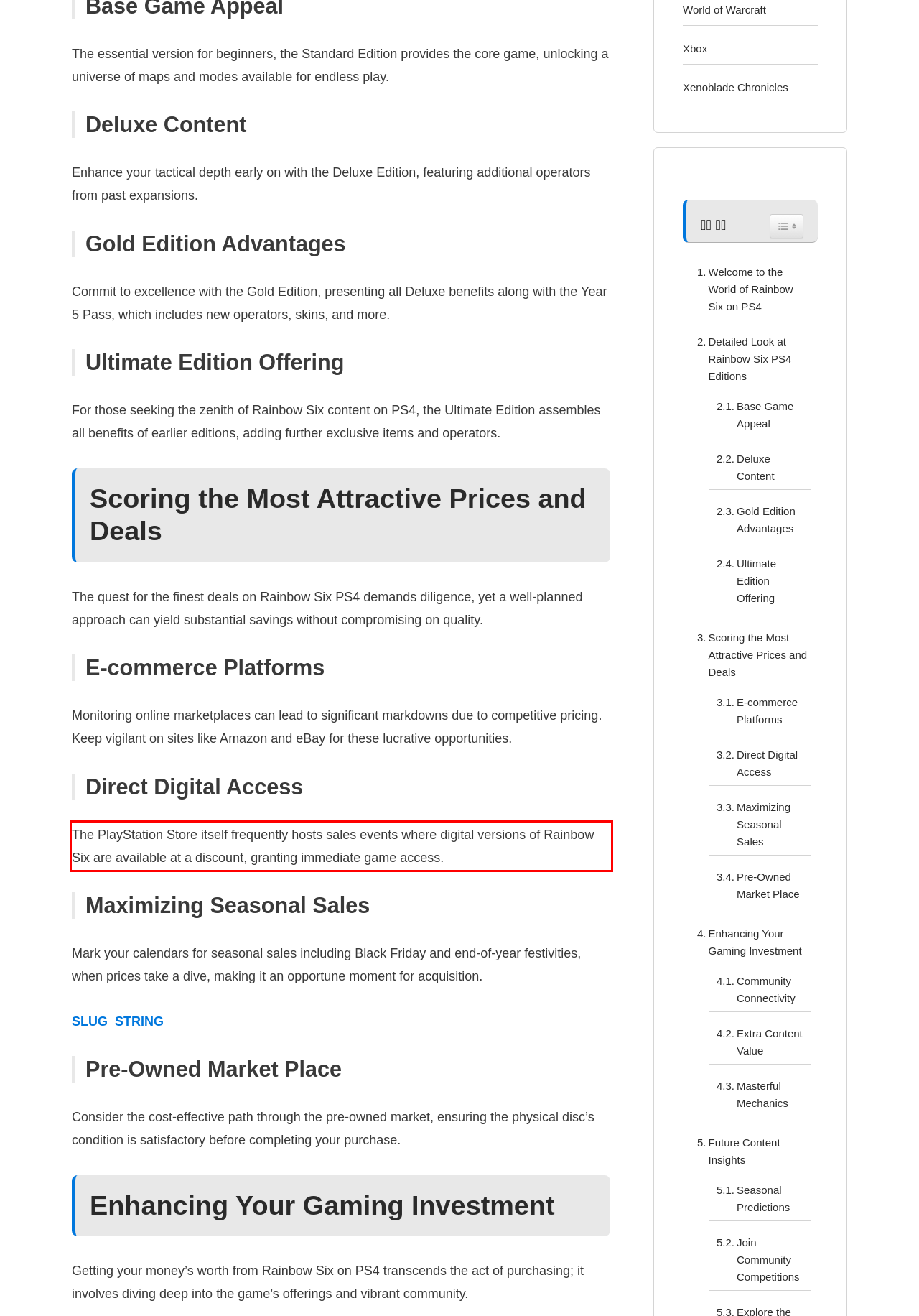With the given screenshot of a webpage, locate the red rectangle bounding box and extract the text content using OCR.

The PlayStation Store itself frequently hosts sales events where digital versions of Rainbow Six are available at a discount, granting immediate game access.